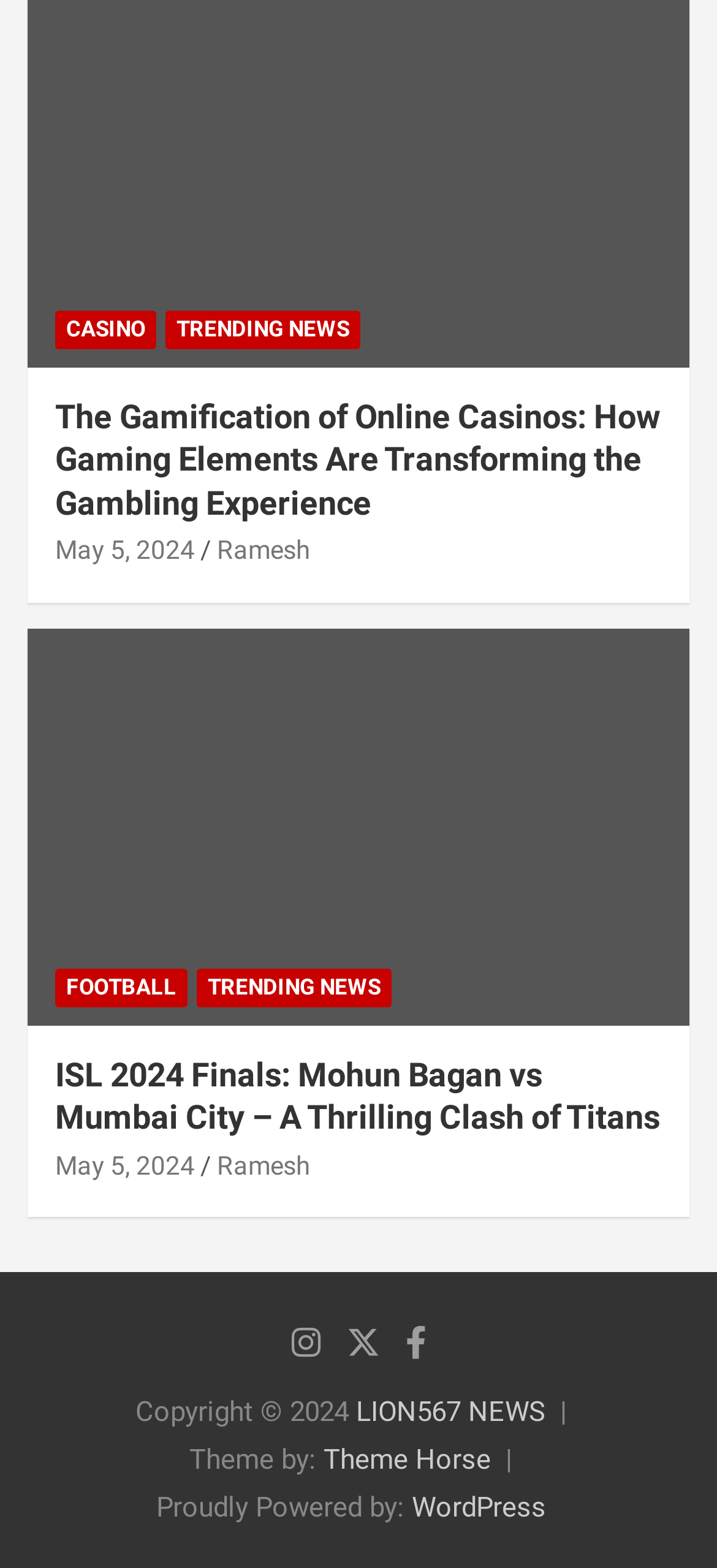Specify the bounding box coordinates for the region that must be clicked to perform the given instruction: "Read the news article".

None